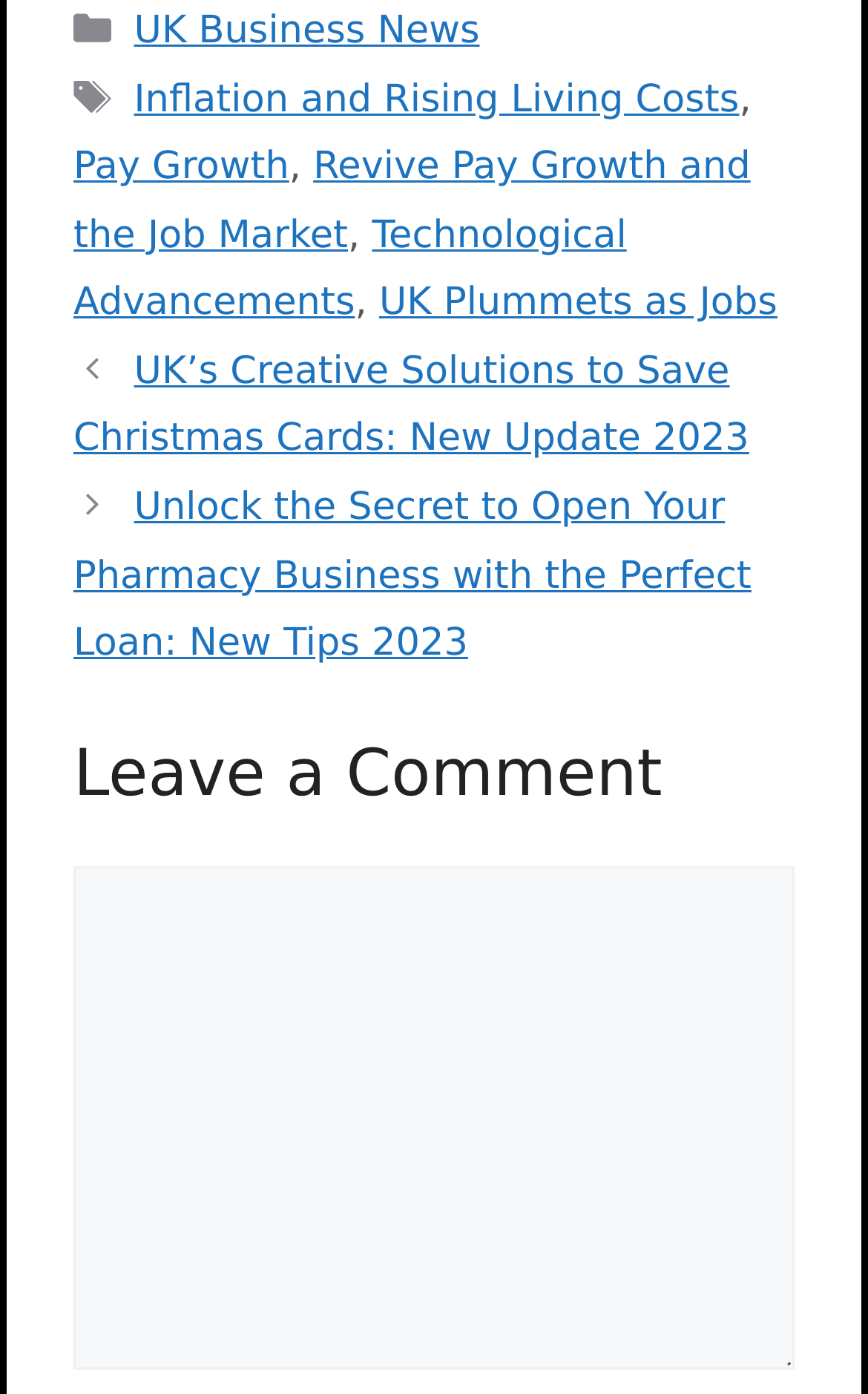Identify the bounding box coordinates for the UI element described as: "Inflation and Rising Living Costs".

[0.154, 0.055, 0.852, 0.087]